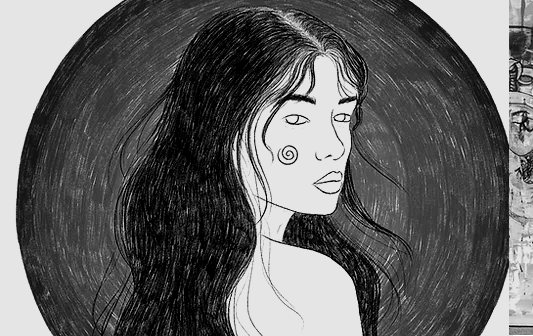Answer the question using only a single word or phrase: 
What is the shape of the backdrop?

Circular